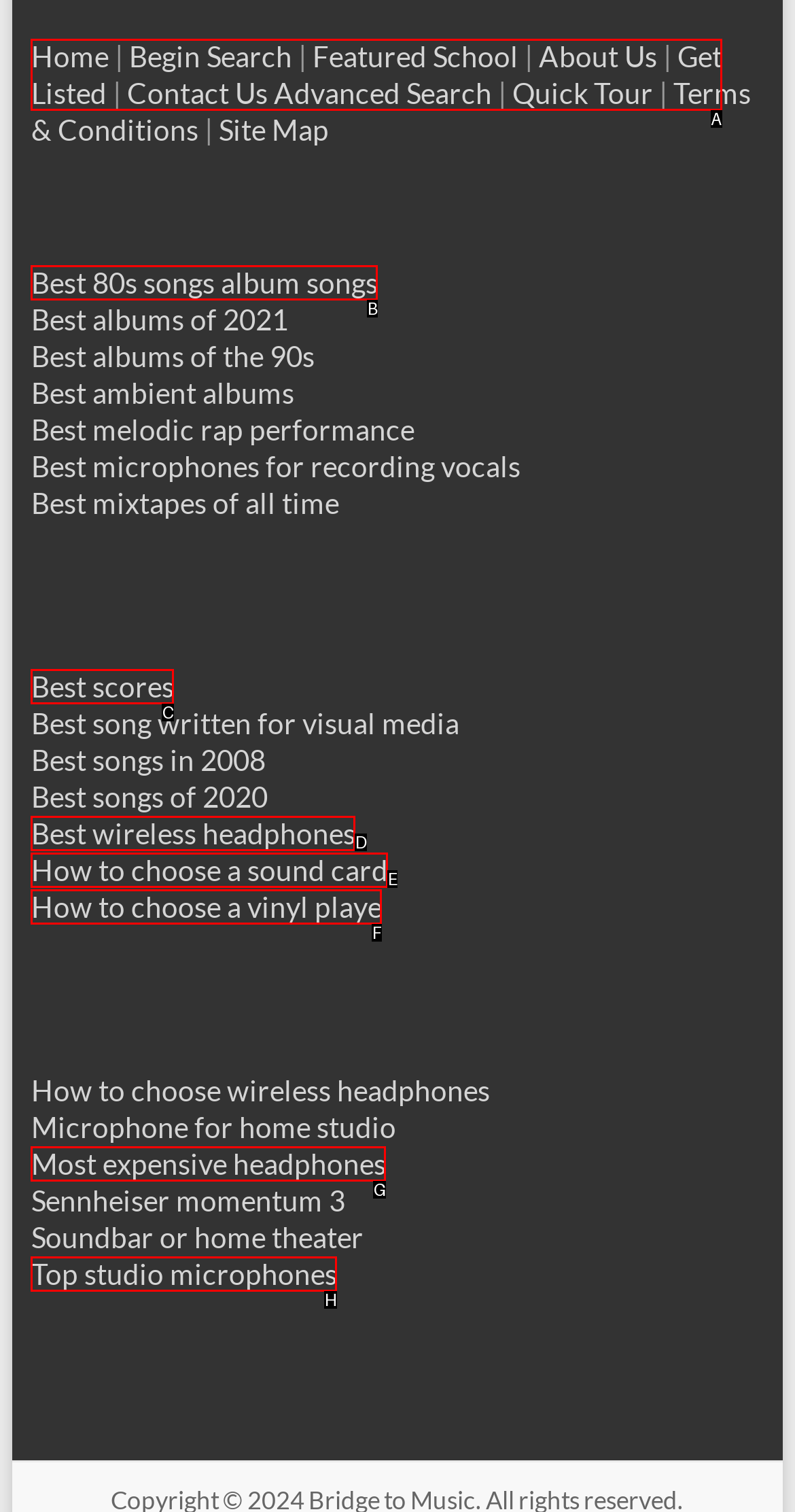Figure out which option to click to perform the following task: Get Listed
Provide the letter of the correct option in your response.

A